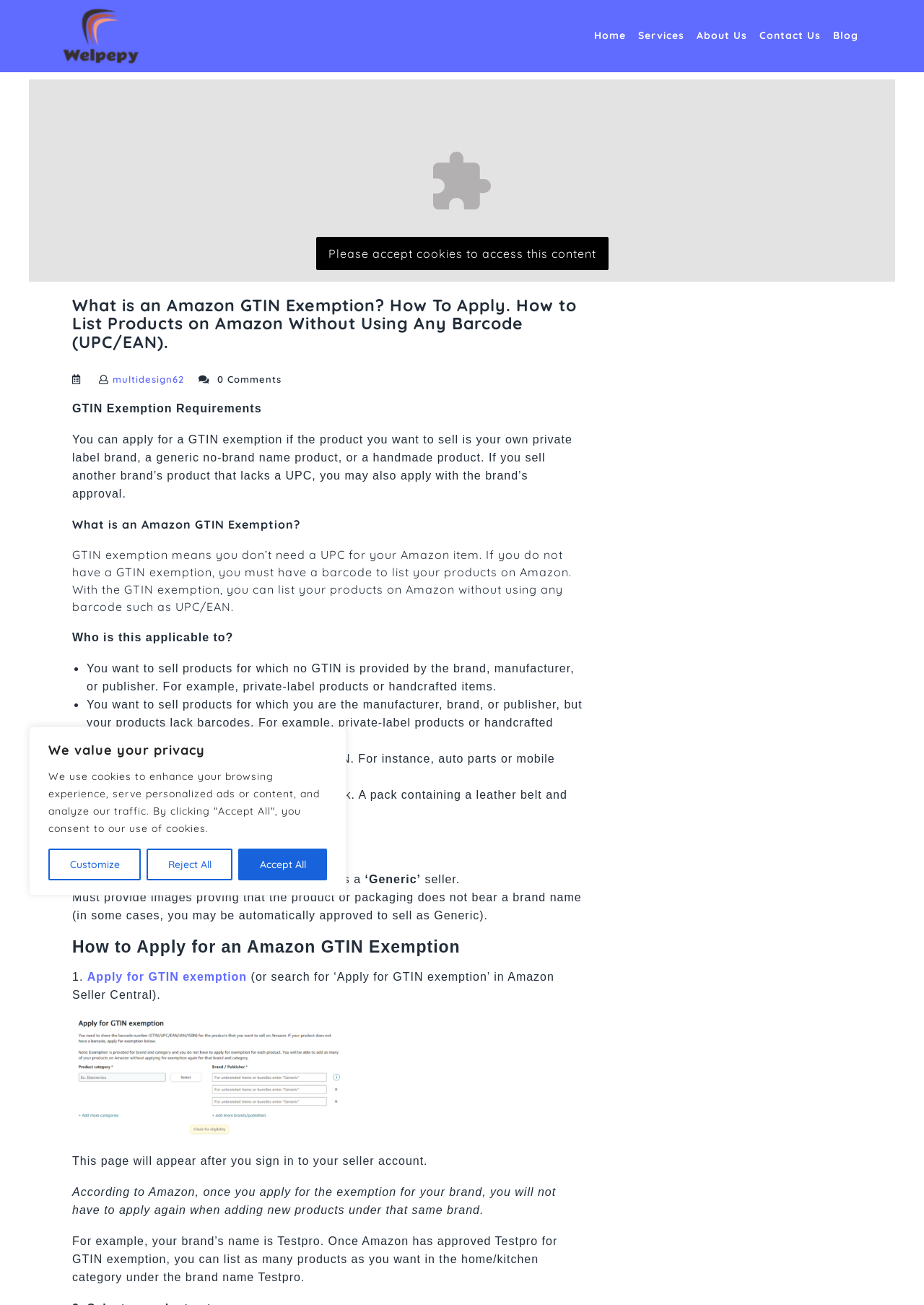Provide a one-word or short-phrase answer to the question:
How many times do you need to apply for GTIN exemption?

Only once per brand